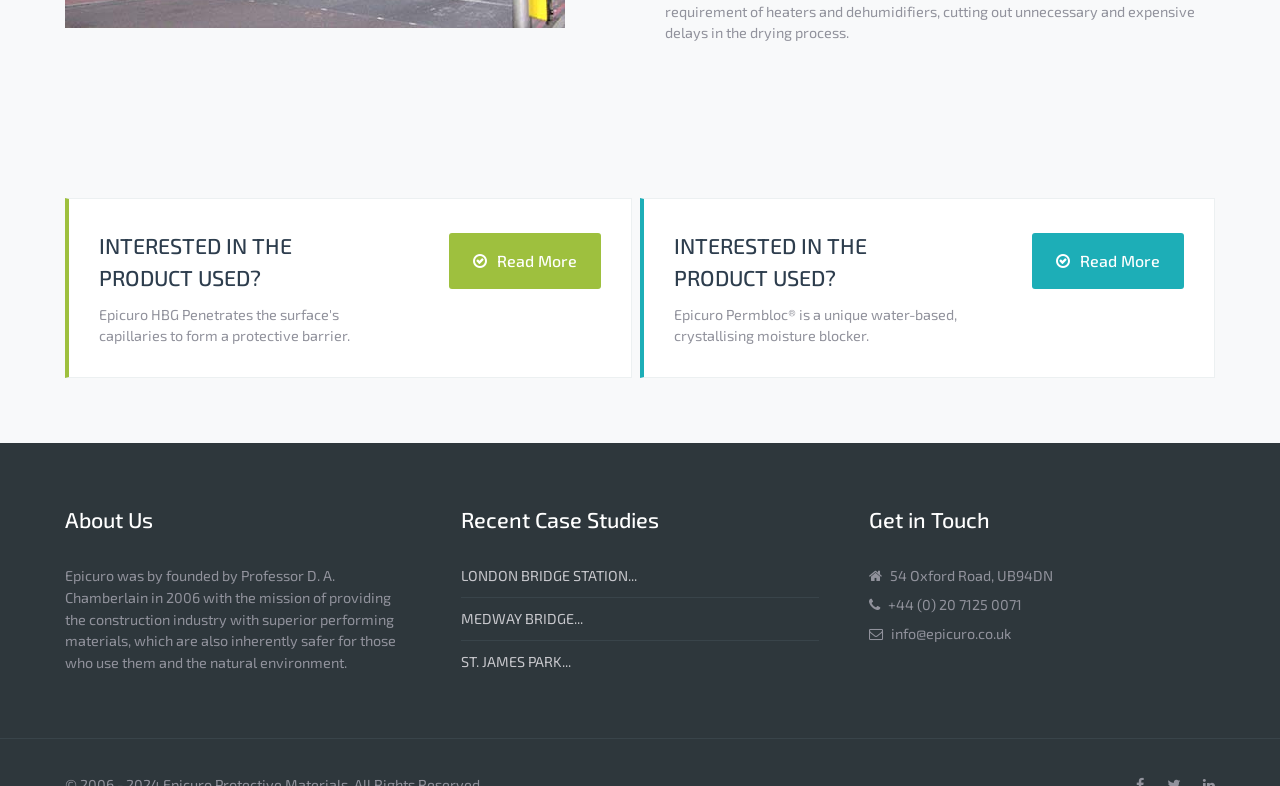What is the name of the company?
Use the information from the image to give a detailed answer to the question.

The company name can be found in the 'About Us' section, where it is mentioned that 'Epicuro was founded by Professor D. A. Chamberlain in 2006...'.